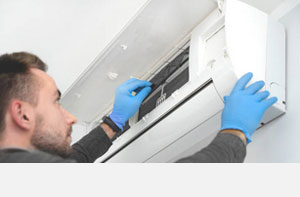Explain the image in a detailed way.

The image shows a technician wearing blue gloves as he works on an air conditioning unit mounted on a wall. He is in the process of accessing the internal components of the unit, possibly for maintenance or cleaning. This task is essential for ensuring the efficiency and longevity of air conditioning systems, which are becoming increasingly popular in homes, especially in areas experiencing hotter summers and changing weather patterns. The background suggests a clean and well-lit environment, indicative of a professional service setting, which aligns with the growing trend of air conditioning installation and repair in residential spaces.